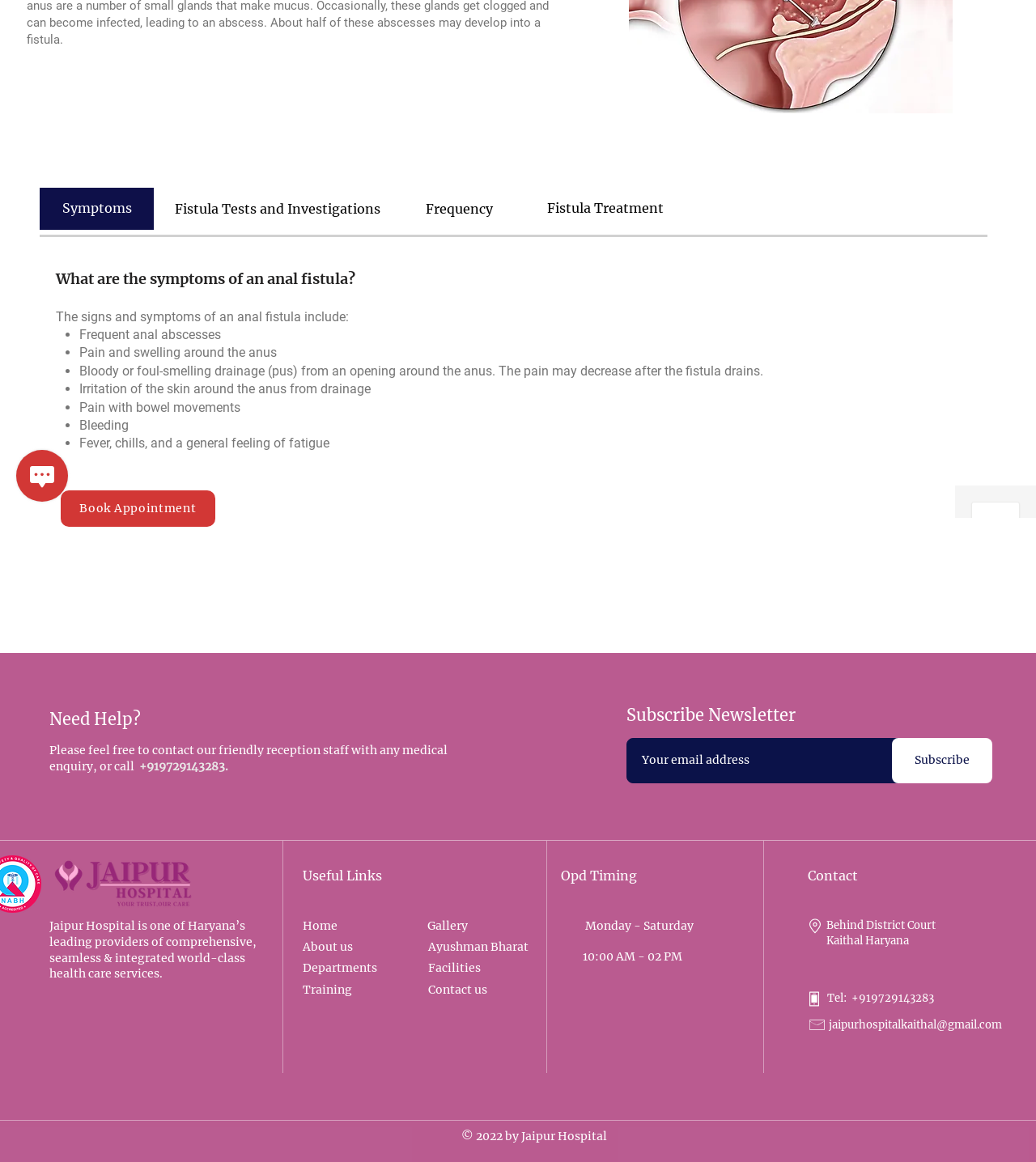Determine the bounding box for the UI element as described: "Gallery". The coordinates should be represented as four float numbers between 0 and 1, formatted as [left, top, right, bottom].

[0.412, 0.791, 0.452, 0.803]